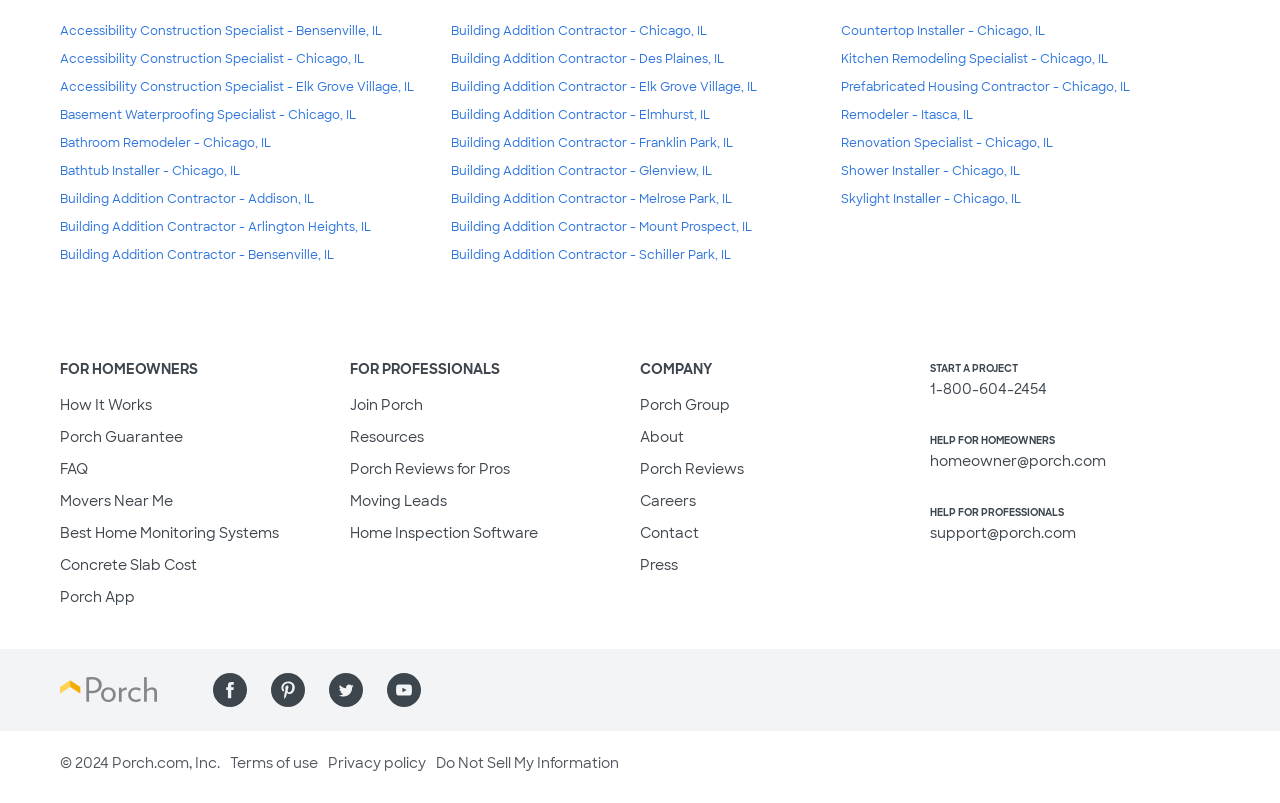Identify the bounding box of the UI element described as follows: "Concrete Slab Cost". Provide the coordinates as four float numbers in the range of 0 to 1 [left, top, right, bottom].

[0.047, 0.692, 0.154, 0.714]